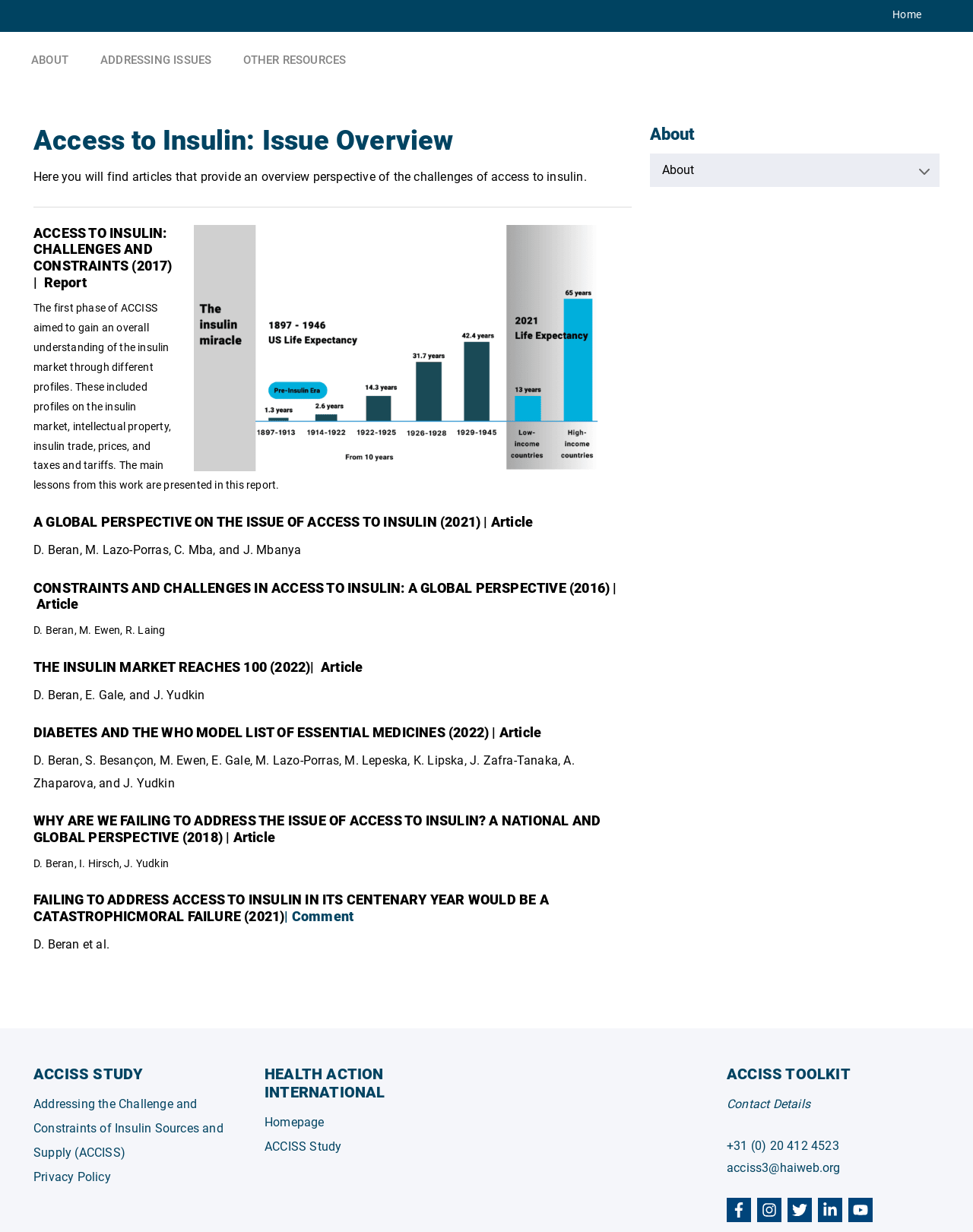Offer an in-depth caption of the entire webpage.

The webpage is about access to insulin, with a focus on issue overviews, reports, and articles. At the top, there are four navigation links: "Home", "ABOUT", "ADDRESSING ISSUES", and "OTHER RESOURCES". Below these links, the main content area begins, which is divided into two sections.

The first section is an article list, which takes up most of the page. It contains seven articles, each with a heading, a brief description, and a link to the full article. The articles are listed in a vertical column, with the most recent one at the top. The headings of the articles are "ACCESS TO INSULIN: CHALLENGES AND CONSTRAINTS (2017)", "A GLOBAL PERSPECTIVE ON THE ISSUE OF ACCESS TO INSULIN (2021)", "CONSTRAINTS AND CHALLENGES IN ACCESS TO INSULIN: A GLOBAL PERSPECTIVE (2016)", "THE INSULIN MARKET REACHES 100 (2022)", "DIABETES AND THE WHO MODEL LIST OF ESSENTIAL MEDICINES (2022)", "WHY ARE WE FAILING TO ADDRESS THE ISSUE OF ACCESS TO INSULIN? A NATIONAL AND GLOBAL PERSPECTIVE (2018)", and "FAILING TO ADDRESS ACCESS TO INSULIN IN ITS CENTENARY YEAR WOULD BE A CATASTROPHIC MORAL FAILURE (2021)".

To the right of the article list, there is a complementary section that contains several links and headings. At the top, there is a heading "About" with a link to the "About" page. Below this, there are links to "ACCISS STUDY", "Privacy Policy", and "HEALTH ACTION INTERNATIONAL". Further down, there is a heading "ACCISS TOOLKIT" with a group of links and contact details, including a phone number and email address. At the very bottom, there are five social media links.

Overall, the webpage is a resource hub for information on access to insulin, with a focus on providing overviews, reports, and articles on the topic.